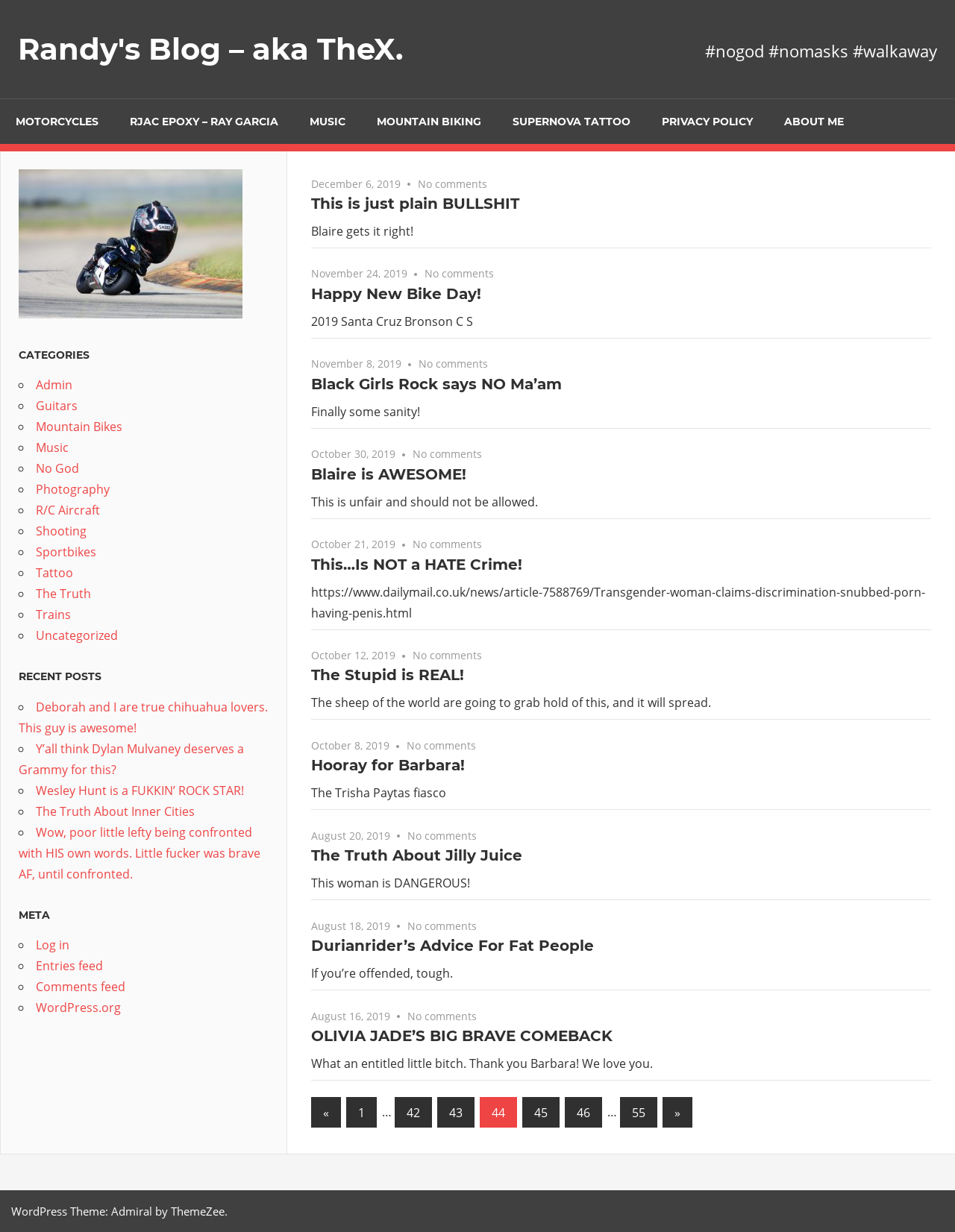How many comments does the article 'This is just plain BULLSHIT' have?
Provide a well-explained and detailed answer to the question.

The article 'This is just plain BULLSHIT' has a link that says 'No comments', indicating that it has no comments.